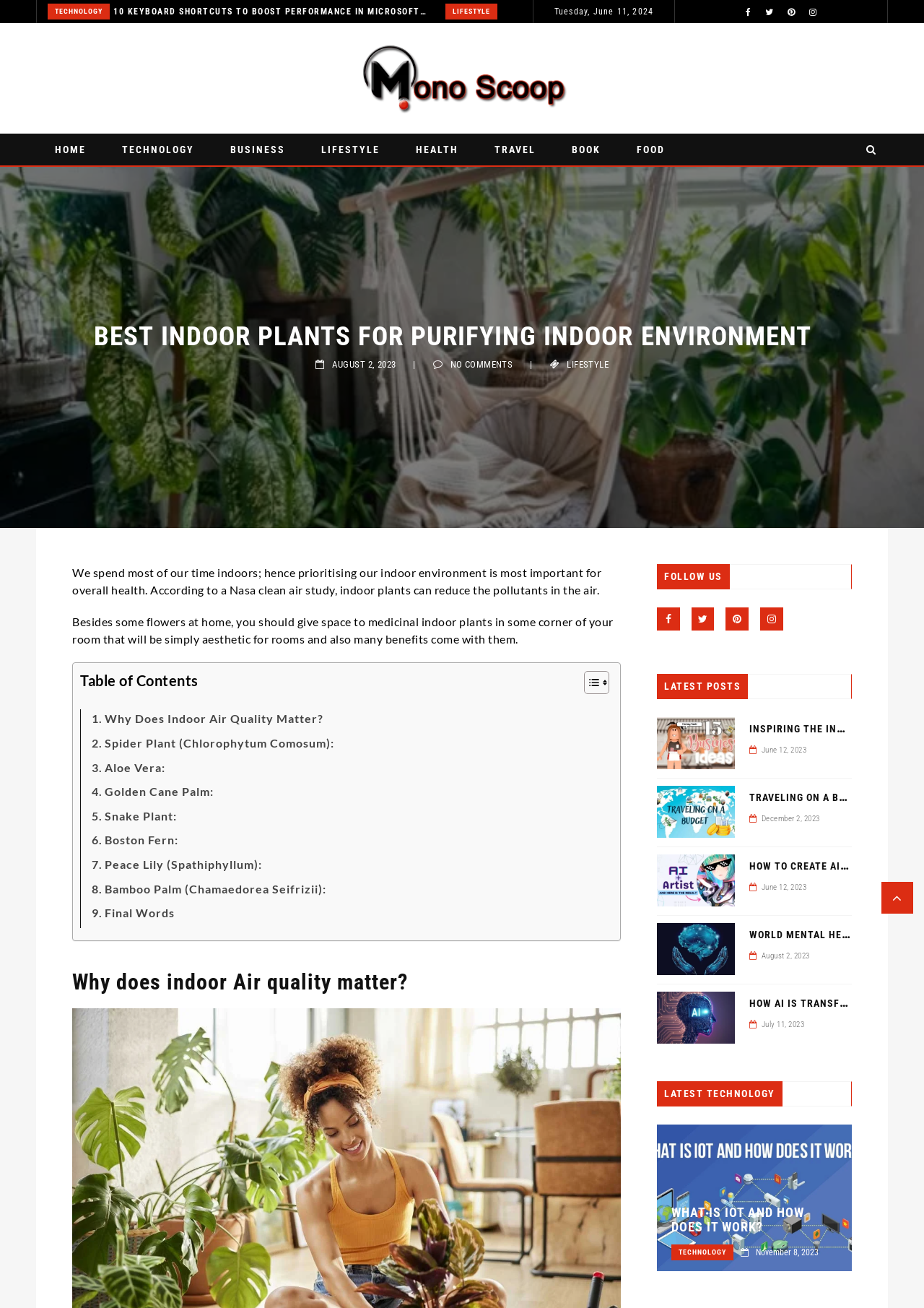Answer the question with a single word or phrase: 
What is the second link under the BUSINESS category?

WHAT ARE SOME GREAT STARTUP COMPANIES IN 2024?